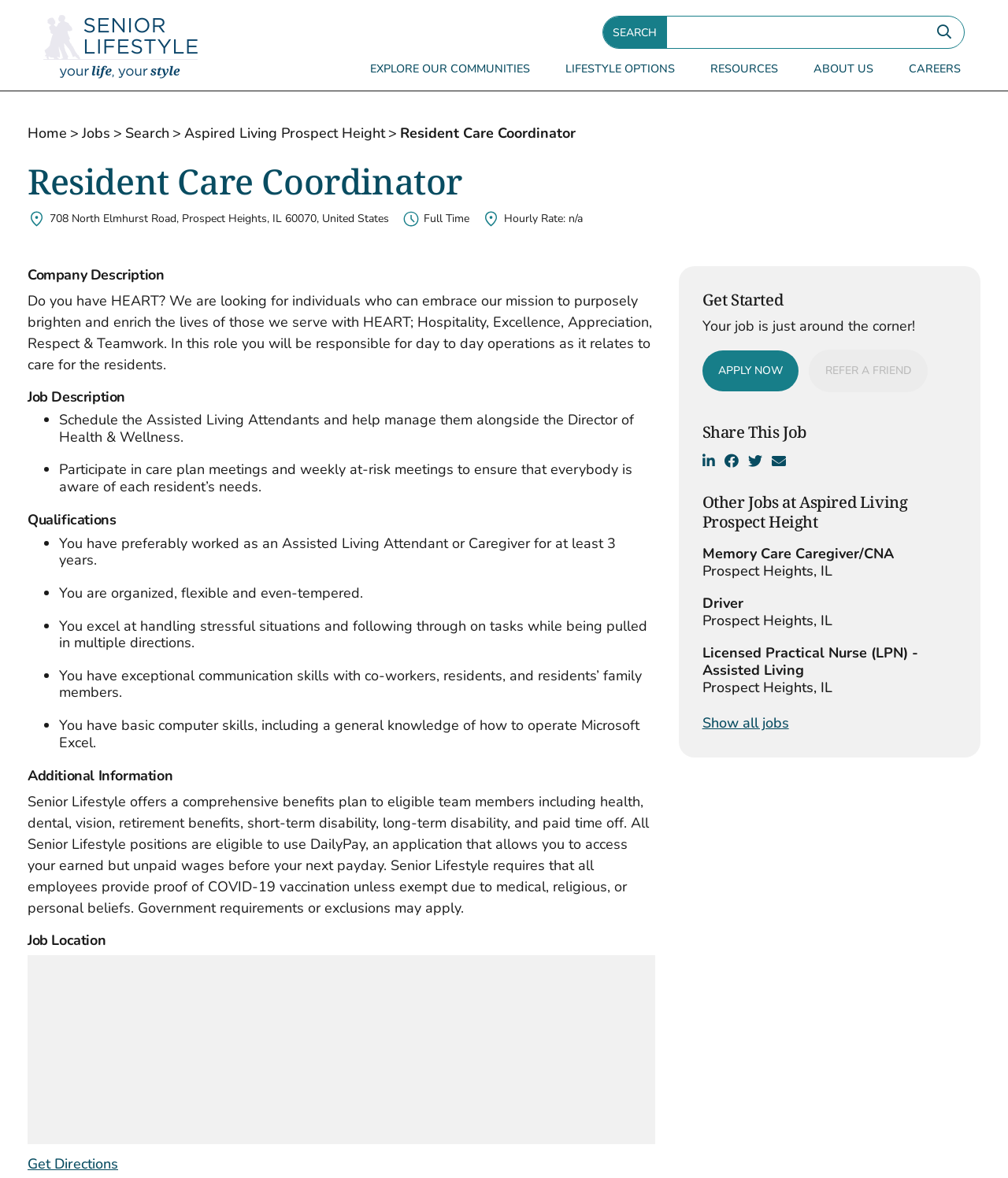Answer the question in one word or a short phrase:
What is the hourly rate for this job?

n/a